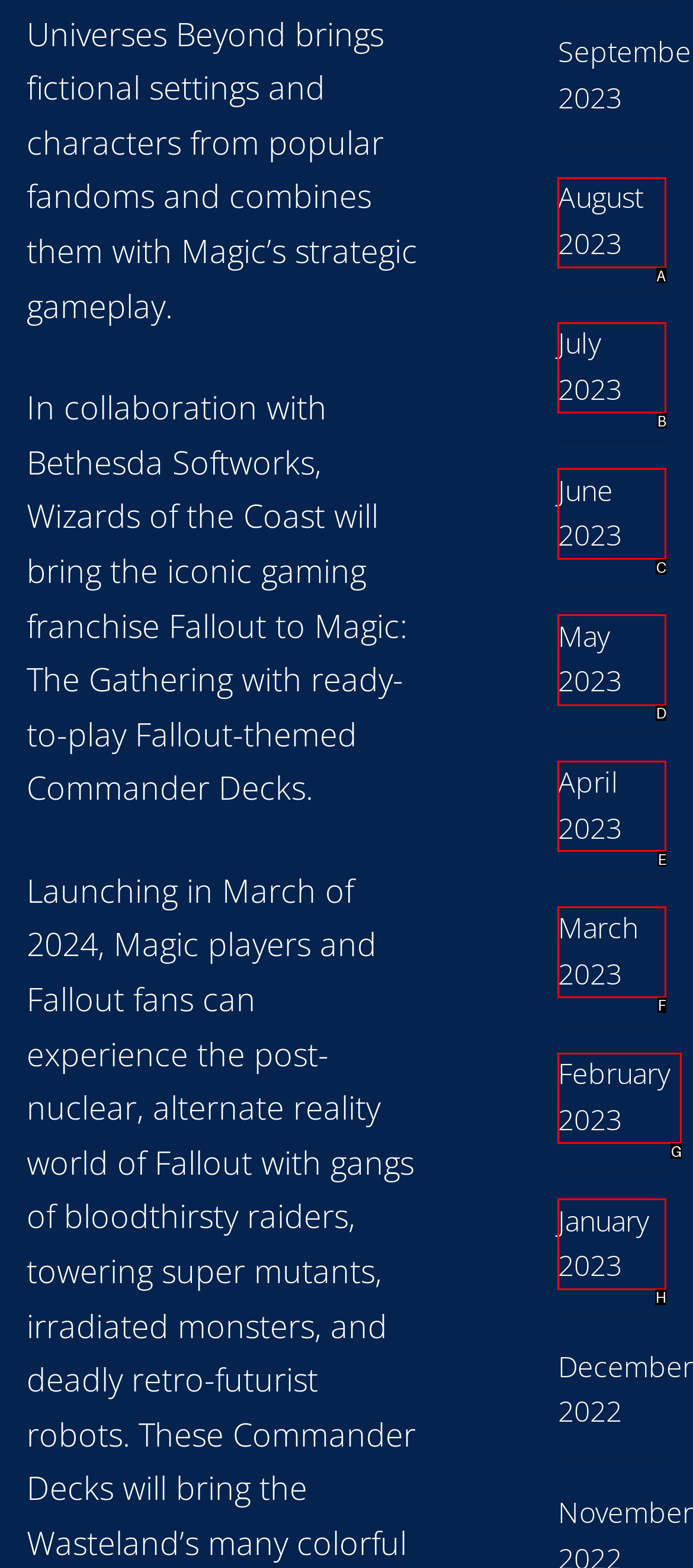Determine which HTML element should be clicked for this task: View August 2023 news
Provide the option's letter from the available choices.

A